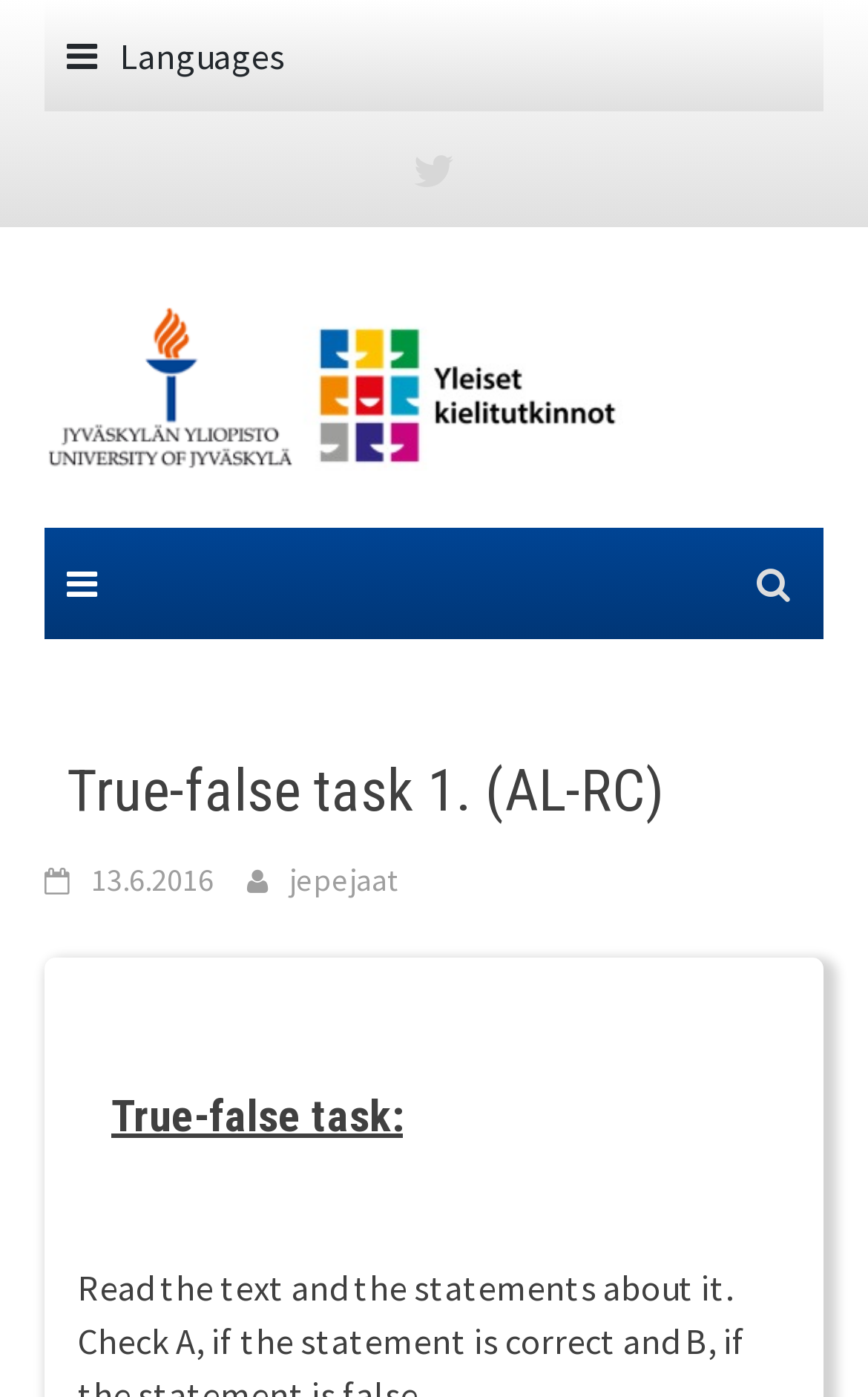Please provide the bounding box coordinates for the UI element as described: "jepejaat". The coordinates must be four floats between 0 and 1, represented as [left, top, right, bottom].

[0.333, 0.615, 0.459, 0.644]